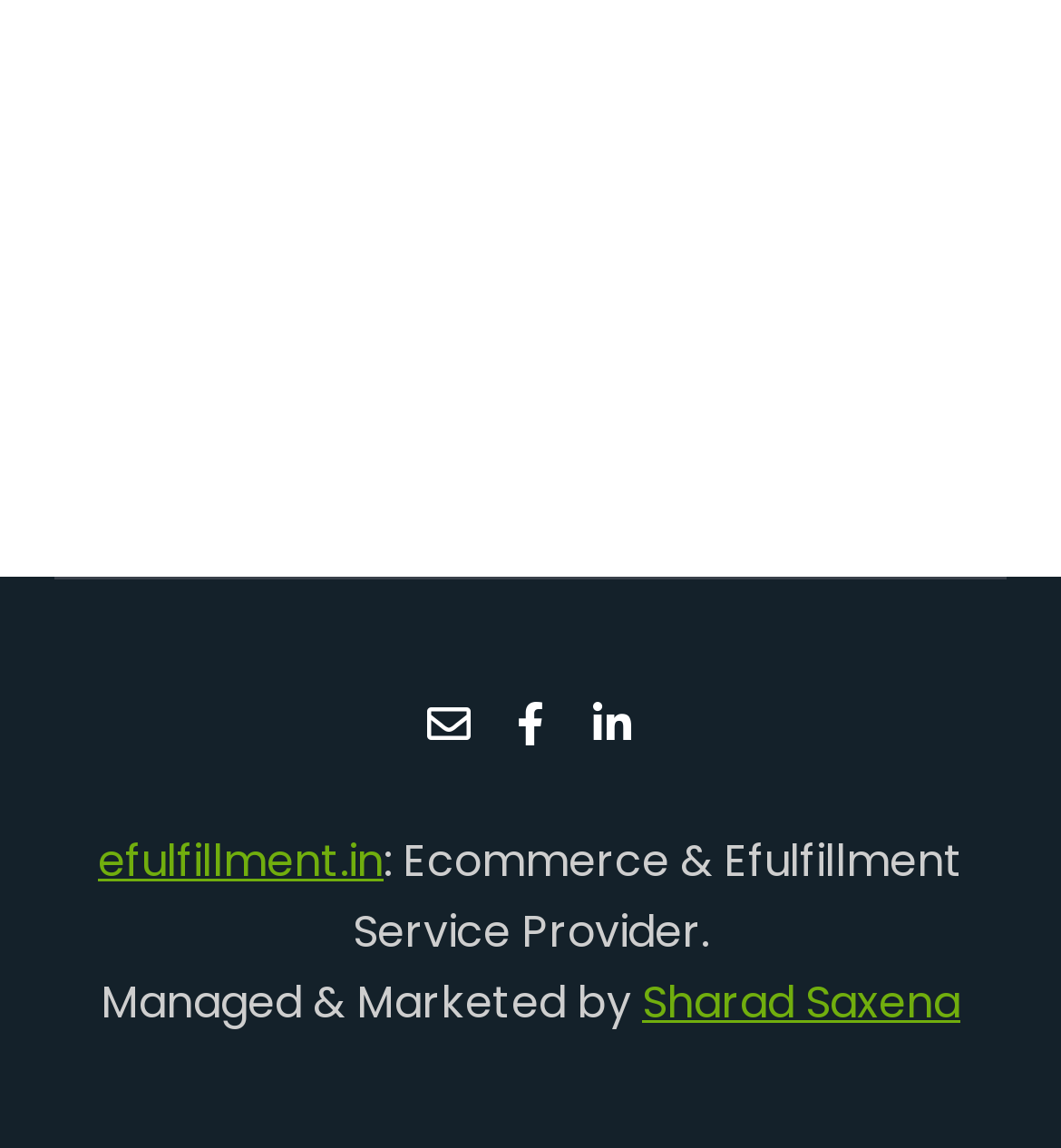Give a succinct answer to this question in a single word or phrase: 
Who is the marketer of the ecommerce service?

Sharad Saxena